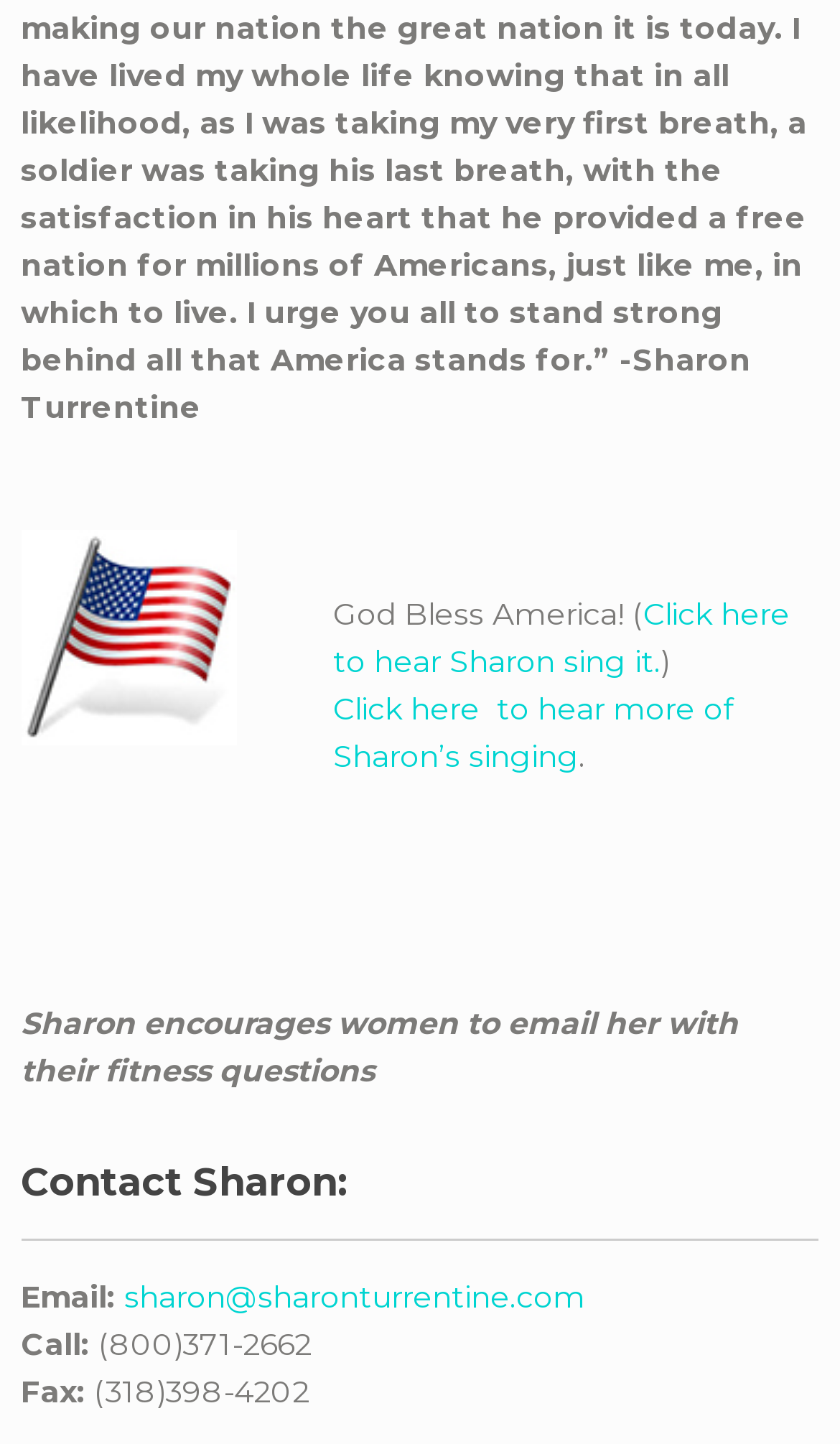From the webpage screenshot, predict the bounding box of the UI element that matches this description: "Return to top".

None